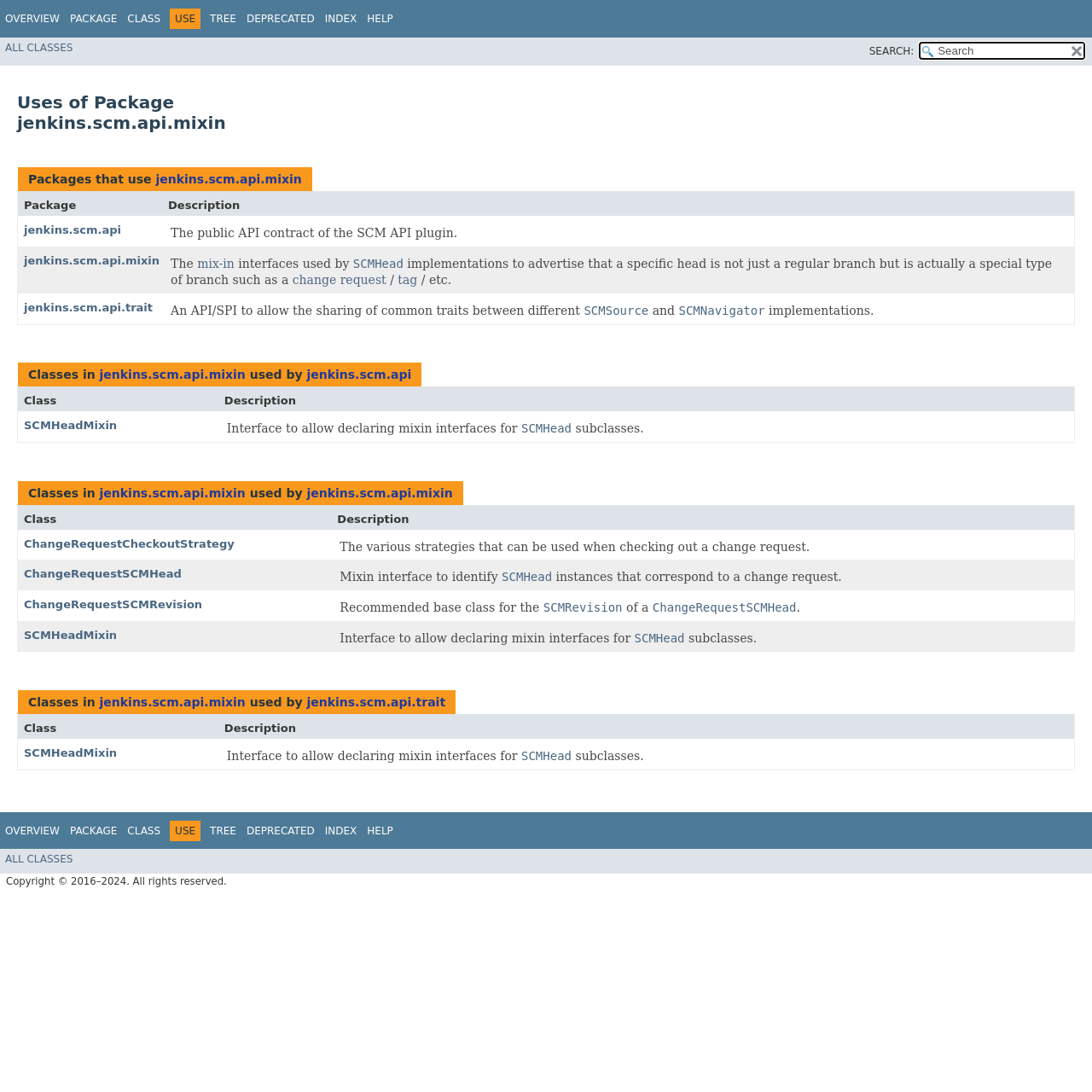Consider the image and give a detailed and elaborate answer to the question: 
What is the function of the SCMHeadMixin interface?

The SCMHeadMixin interface is used to declare mixin interfaces for SCMHead subclasses. This allows SCMHead implementations to advertise that a specific head is not just a regular branch but is actually a special type of branch, such as a change request or tag.